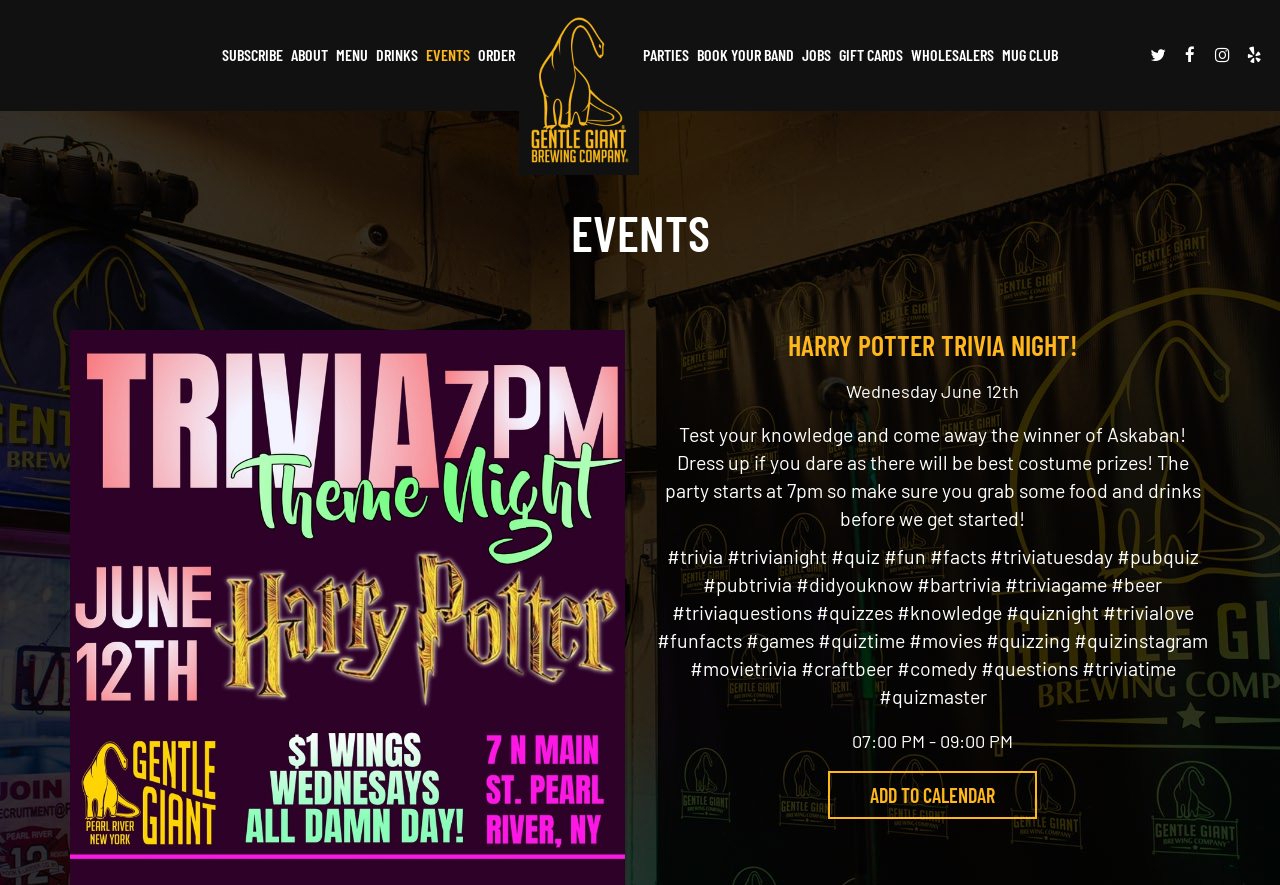Provide a thorough summary of the webpage.

The webpage is about Gentle Giant Brewing's events. At the top left, there is a logo of Gentle Giant Brewing. Below the logo, there is a navigation menu with 12 links: SUBSCRIBE, ABOUT, MENU, DRINKS, EVENTS, ORDER, PARTIES, BOOK YOUR BAND, JOBS, GIFT CARDS, WHOLESALERS, and MUG CLUB. These links are aligned horizontally and take up the entire width of the page.

On the top right, there are four social media links: Twitter, Facebook, Instagram, and Yelp. These links are also aligned horizontally and are positioned near the top right corner of the page.

The main content of the page is about an event, "HARRY POTTER TRIVIA NIGHT!". The event title is in a large font and is centered on the page. Below the title, there is a subheading "Wednesday June 12th" and a description of the event, which includes details about the event, such as the time, activities, and prizes. The description is a block of text that takes up most of the width of the page.

At the bottom of the event description, there is a list of hashtags related to the event. Below the hashtags, there is a heading "07:00 PM - 09:00 PM" which indicates the time of the event. Finally, there is a link "ADD TO CALENDAR" that allows users to add the event to their calendar. This link is positioned at the bottom right of the event description.